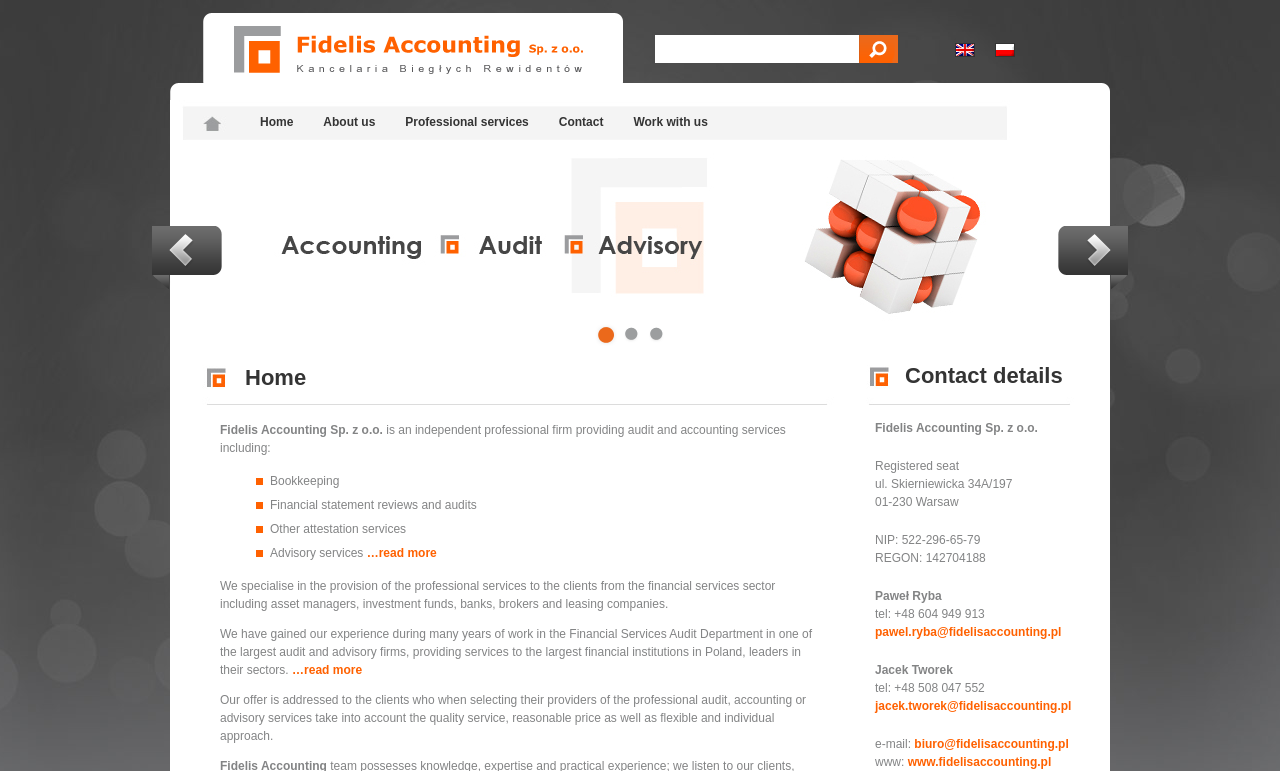Please look at the image and answer the question with a detailed explanation: What type of services does Fidelis Accounting provide?

Based on the webpage content, Fidelis Accounting provides audit and accounting services, including bookkeeping, financial statement reviews and audits, and advisory services, as mentioned in the list of services provided.